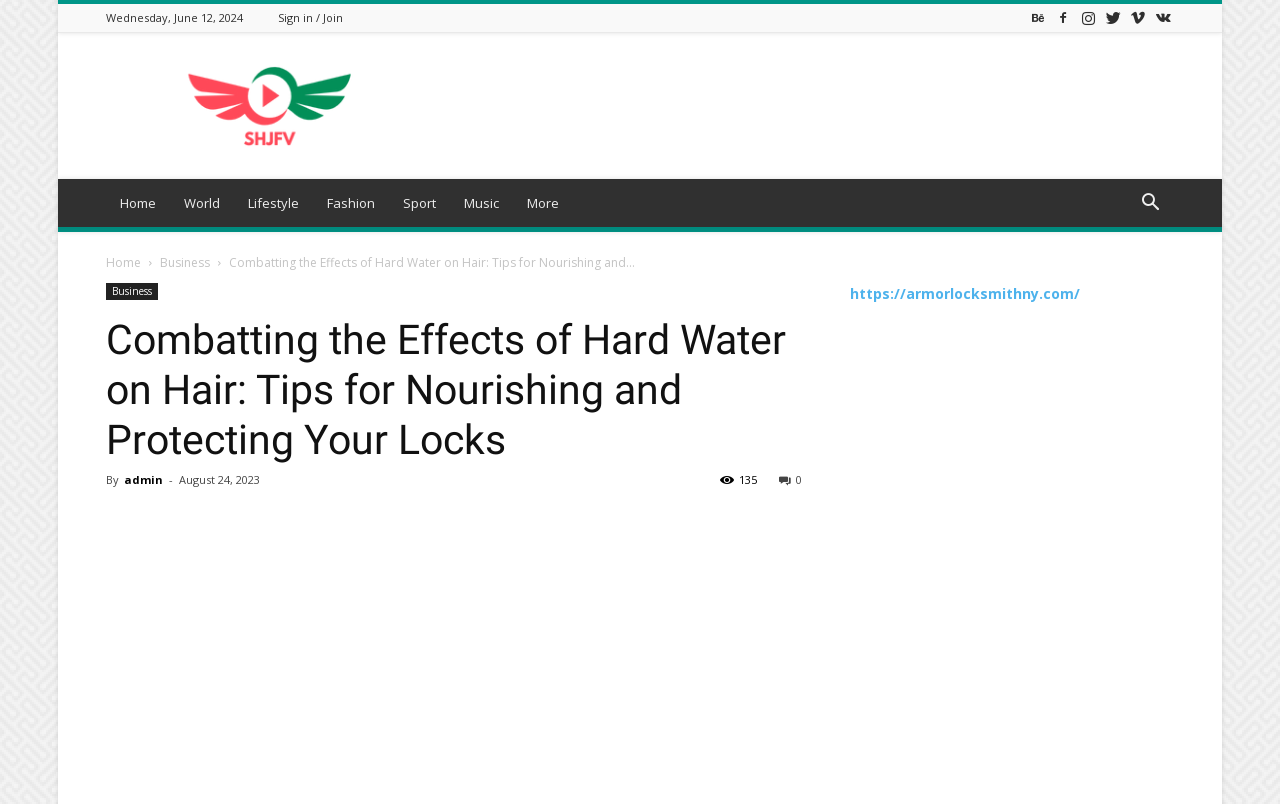Provide a short, one-word or phrase answer to the question below:
What is the date of the article?

August 24, 2023